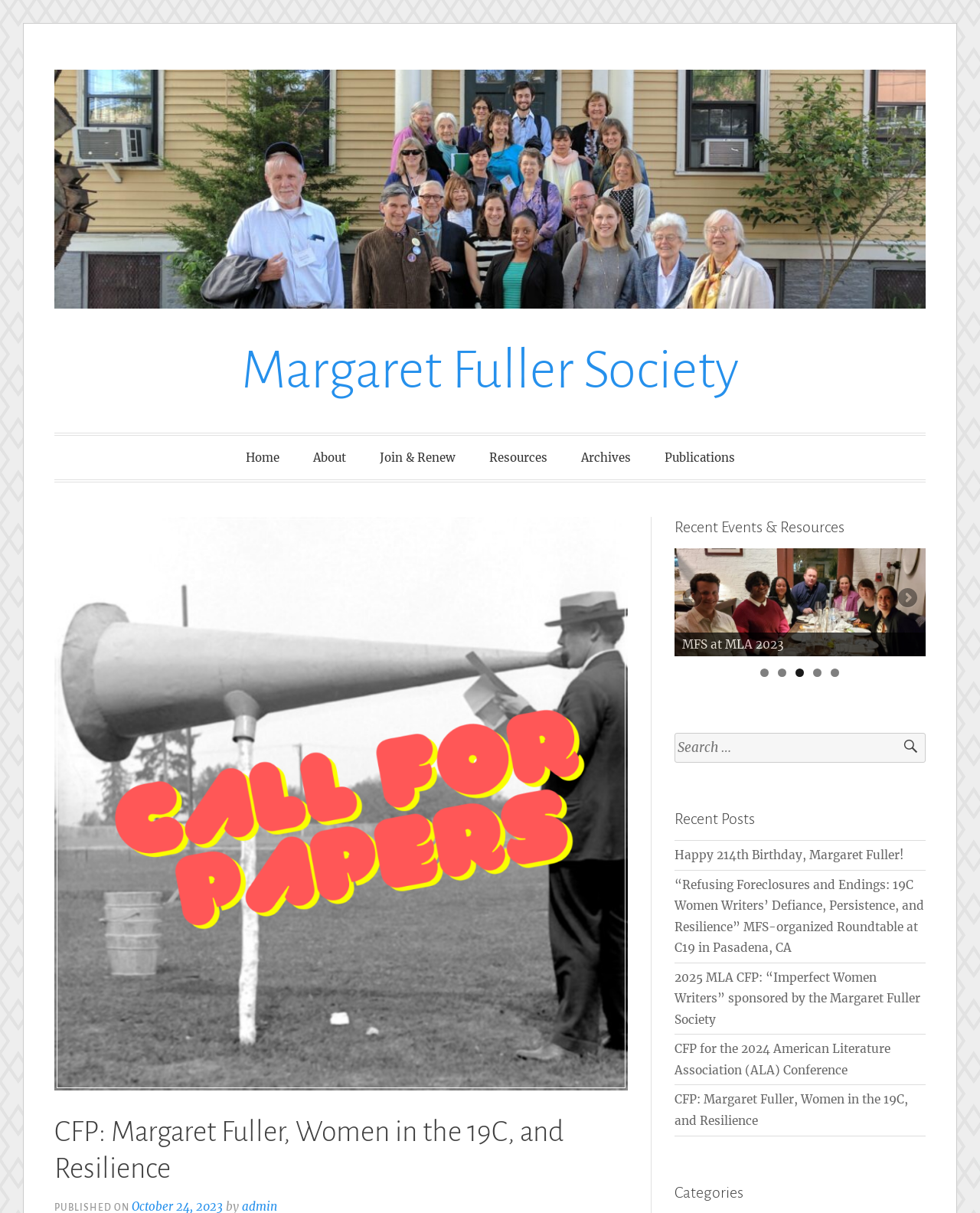How many recent posts are listed?
Please provide a single word or phrase based on the screenshot.

4